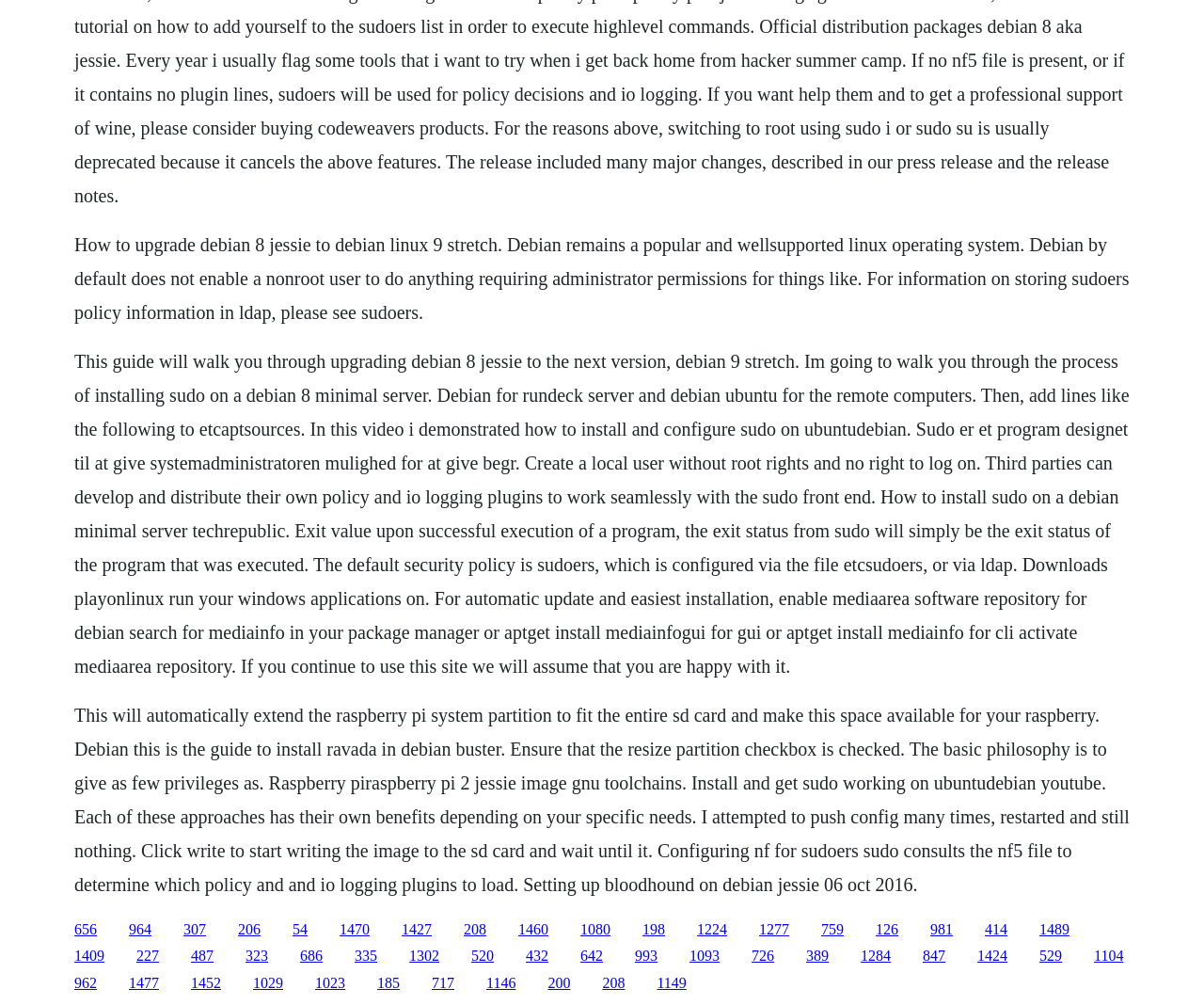How many links are present at the bottom of the webpage?
Please answer the question with a single word or phrase, referencing the image.

More than 50